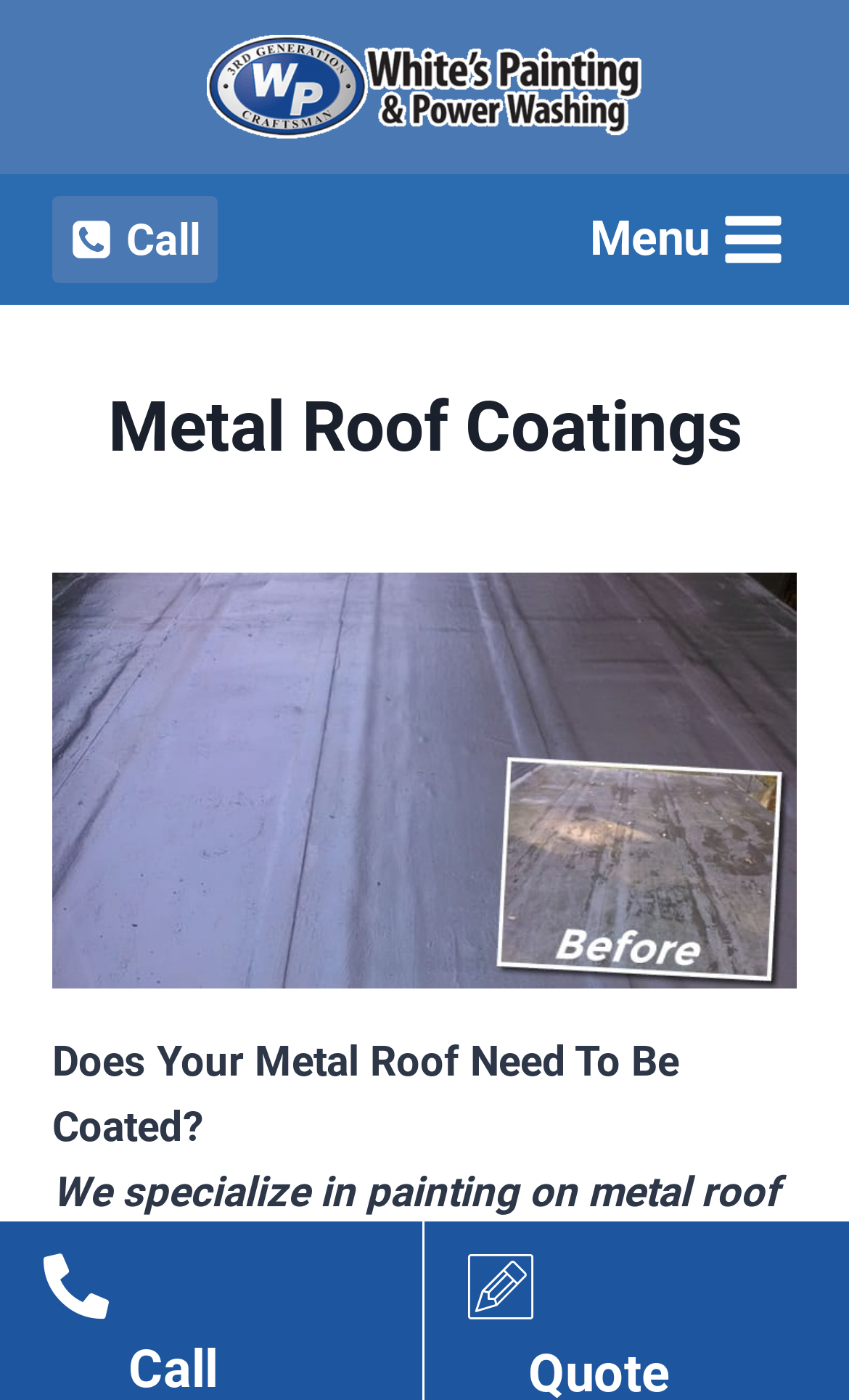Predict the bounding box coordinates for the UI element described as: "Menu Toggle Menu". The coordinates should be four float numbers between 0 and 1, presented as [left, top, right, bottom].

[0.669, 0.136, 0.938, 0.206]